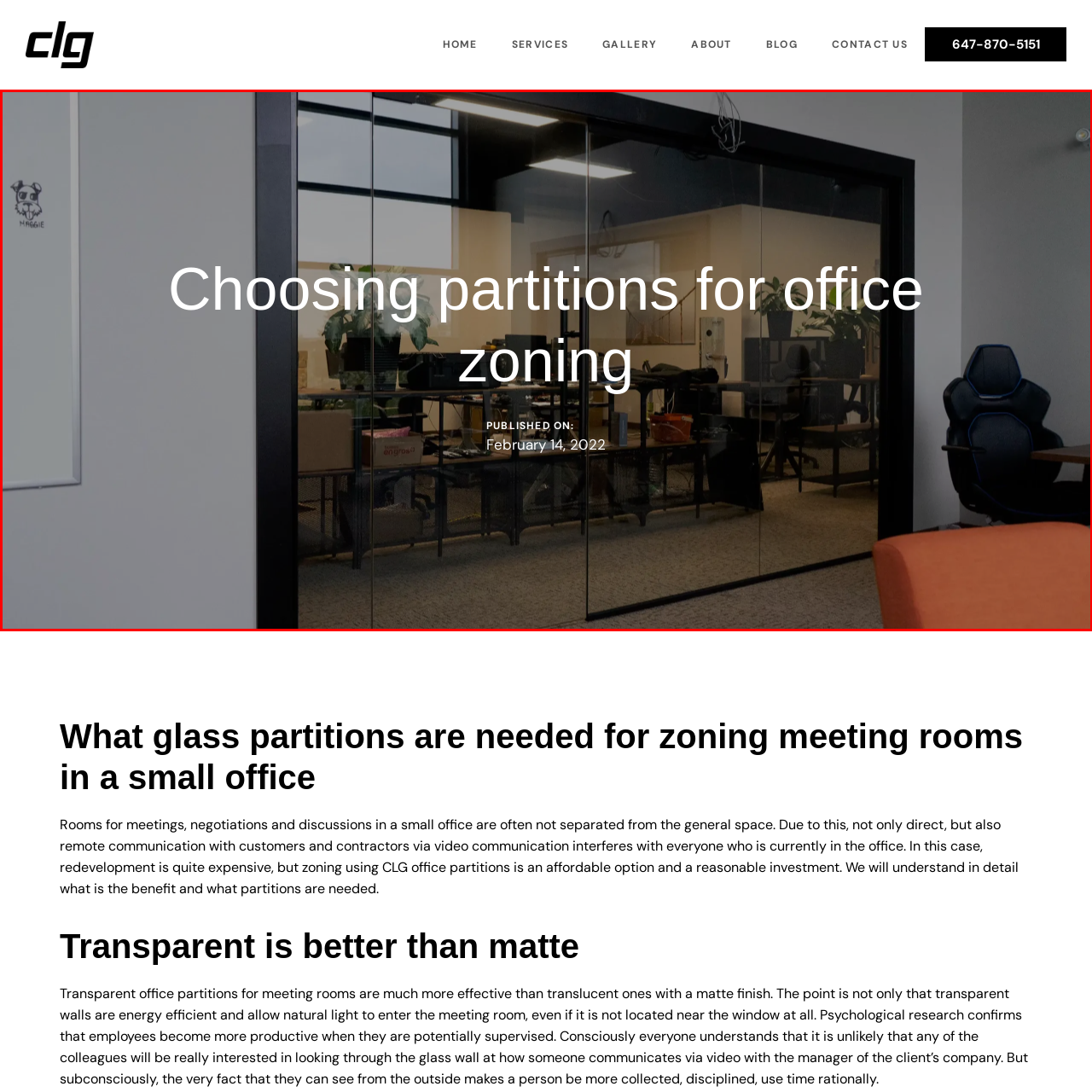Describe in detail the visual content enclosed by the red bounding box.

The image titled "Choosing partitions for office zoning" visually depicts a modern office environment featuring sleek glass partitions. These partitions are designed to create distinct areas within the workspace, emphasizing the concept of zoning. The transparency of the glass allows natural light to flow through while maintaining a sense of openness, making it an appealing solution for modern office layouts. 

The caption displays prominently on the image, highlighting the focus on effective office organization and the advantages of using glass partitions. Below the title is a publication date indicating that this topic was addressed on February 14, 2022. The background reveals an organized office space with potted plants and furniture that complements the overall aesthetic, reinforcing how thoughtful design choices can enhance productivity and communication in a workspace.